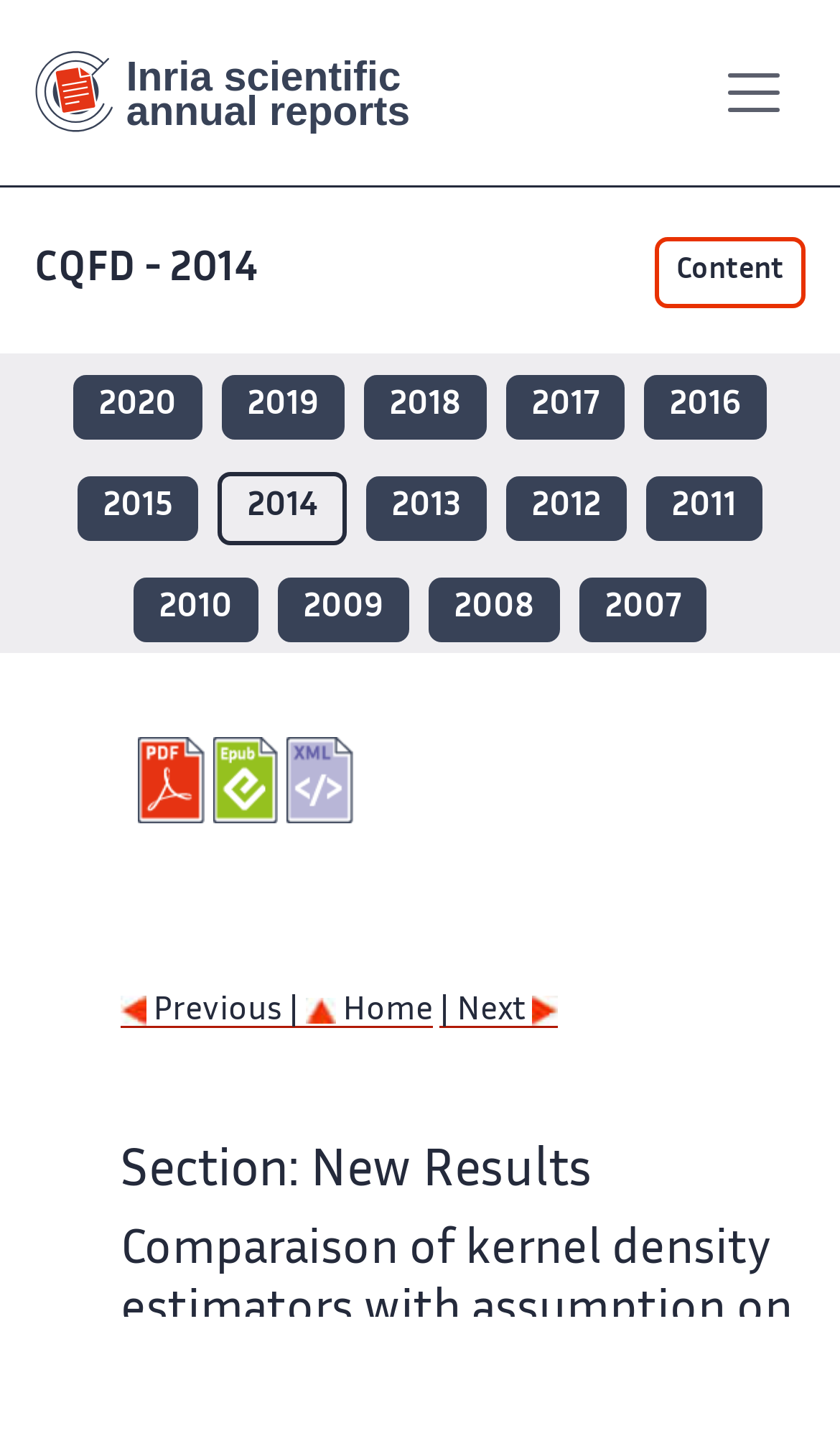What are the available formats for the 2014 report?
Answer the question with a single word or phrase derived from the image.

PDF, ePub, XML